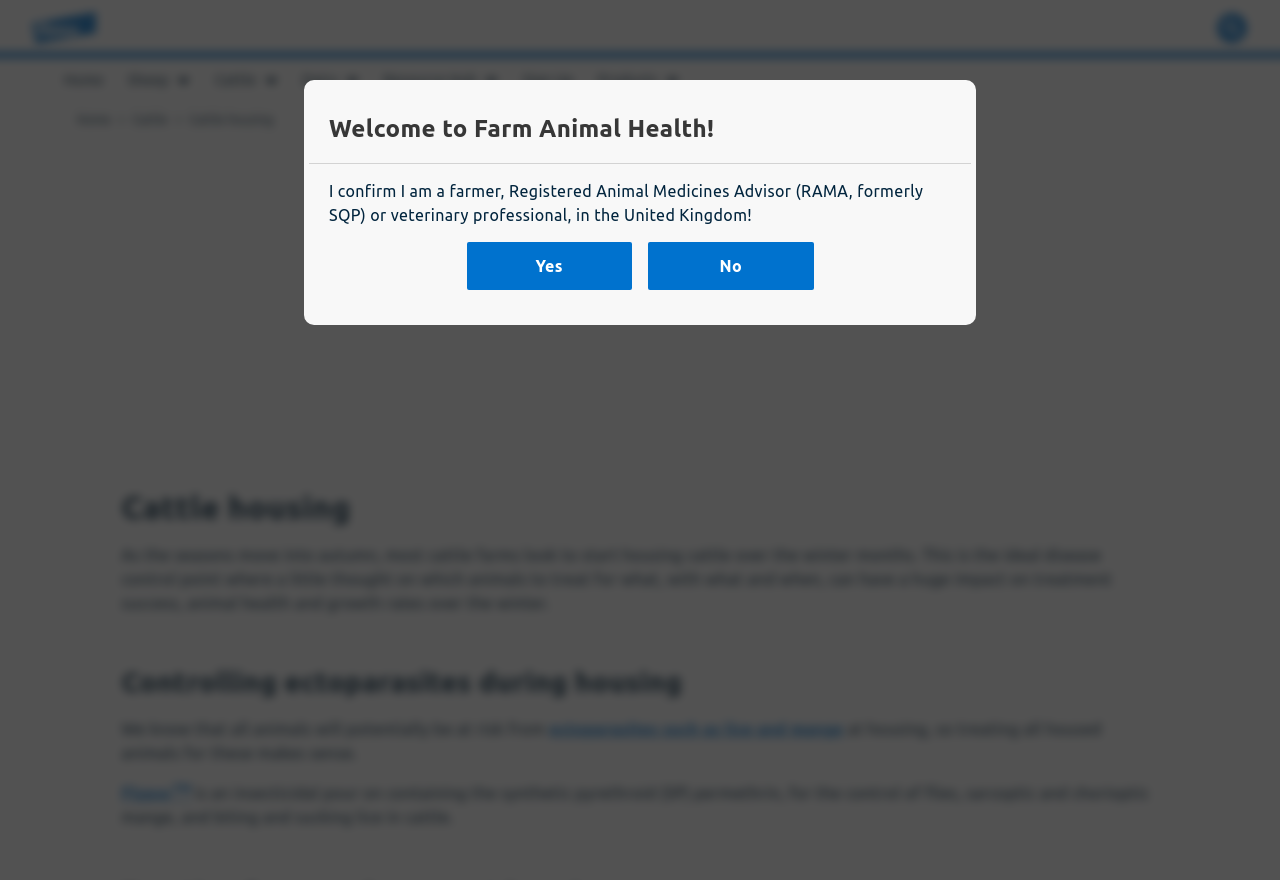Please indicate the bounding box coordinates for the clickable area to complete the following task: "Read the 'Trends to Rule Your Content Strategy for 2021' article". The coordinates should be specified as four float numbers between 0 and 1, i.e., [left, top, right, bottom].

None